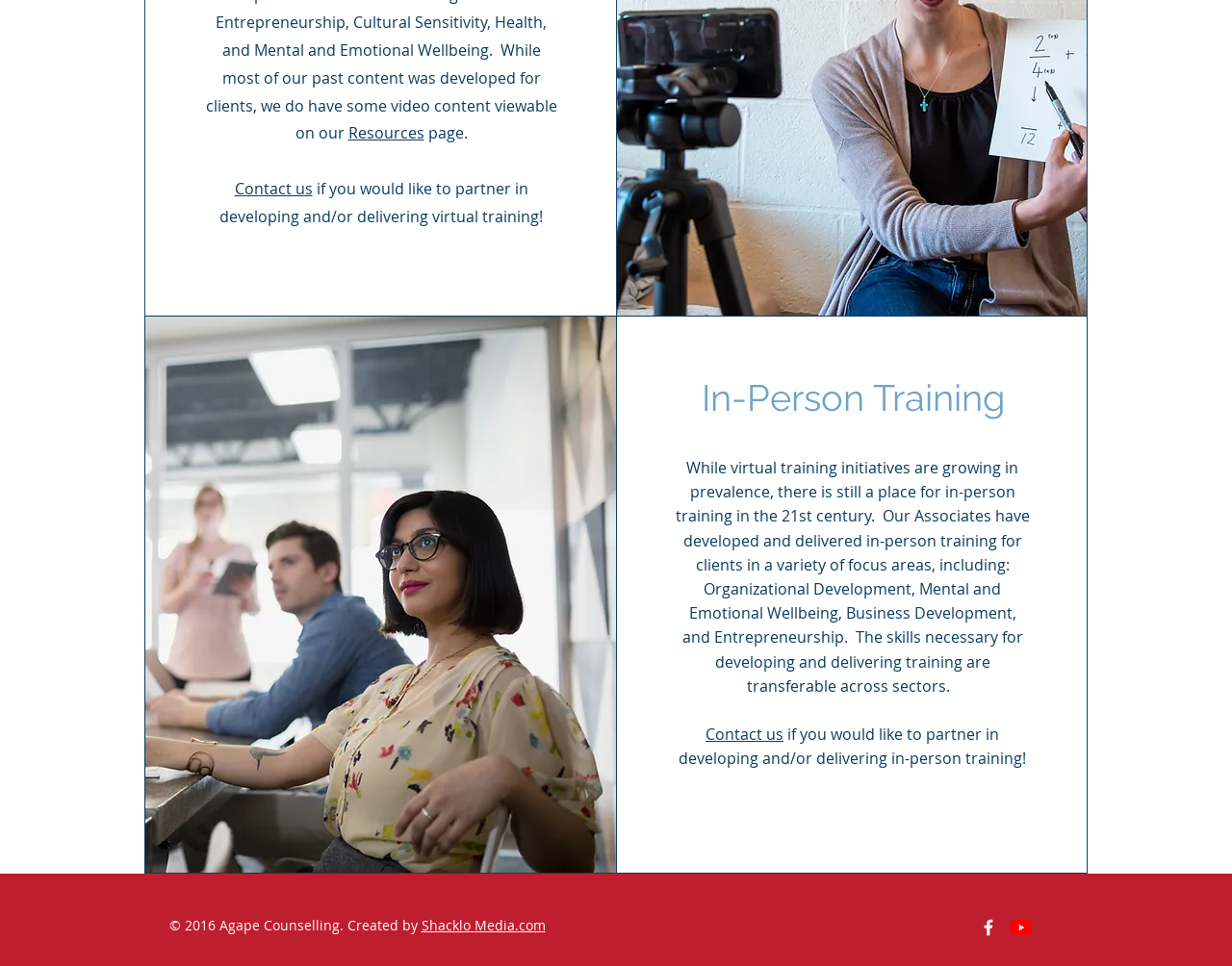Determine the bounding box coordinates of the UI element that matches the following description: "Shacklo Media.com". The coordinates should be four float numbers between 0 and 1 in the format [left, top, right, bottom].

[0.342, 0.948, 0.443, 0.967]